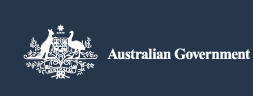Provide a short, one-word or phrase answer to the question below:
What is the purpose of the image?

official communications